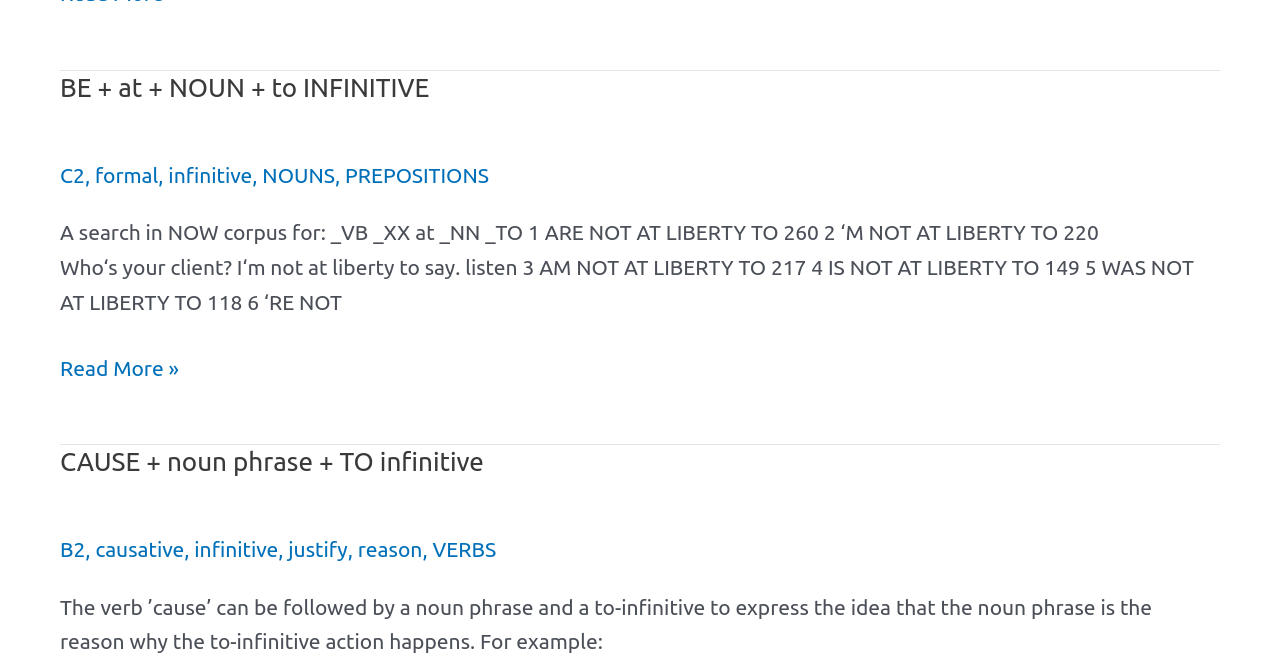Provide the bounding box coordinates of the UI element this sentence describes: "Terms & Conditions".

None